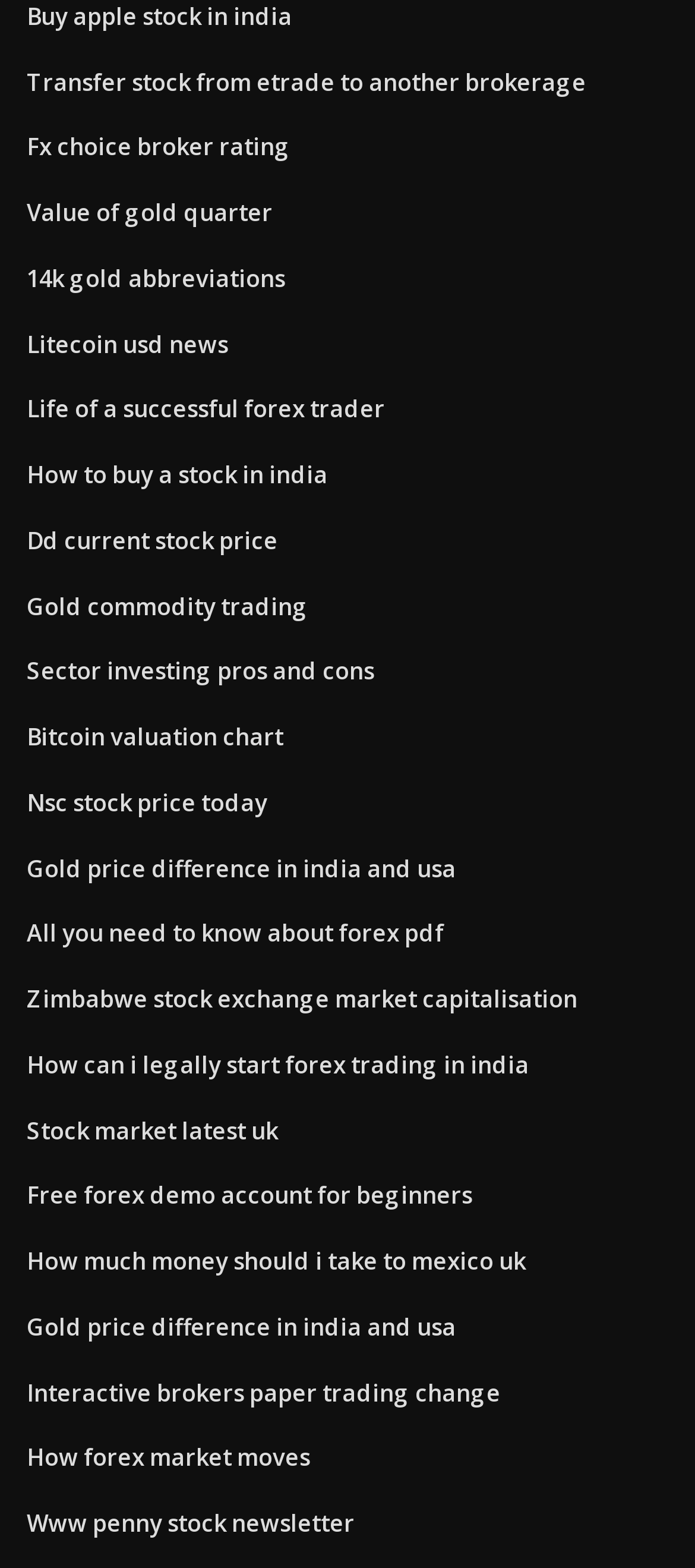Respond to the question below with a single word or phrase:
How many links are on the webpage?

18